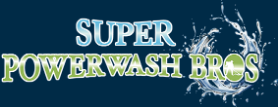What is the color of 'POWERWASH BROS'?
Craft a detailed and extensive response to the question.

The word 'POWERWASH BROS' in the logo is rendered in a vibrant green color, which signifies energy and vitality, and is a key part of the brand's visual identity.